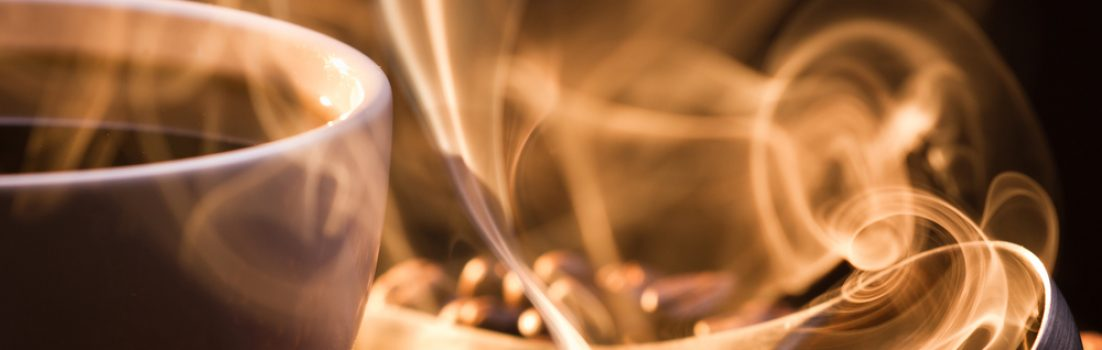Generate a comprehensive caption that describes the image.

The image captures a close-up of a steaming cup of coffee, set against a backdrop of swirling aromatic steam. The light plays beautifully off the steam, which coils gracefully into the air, creating an inviting ambiance. Beside the cup, a scattering of coffee beans suggests the richness of freshly brewed coffee. This visually enticing scene evokes warmth and comfort, perfect for coffee lovers. The image represents an ideal moment of relaxation, inviting viewers to pause and savor the experience of enjoying a delightful cup of coffee.